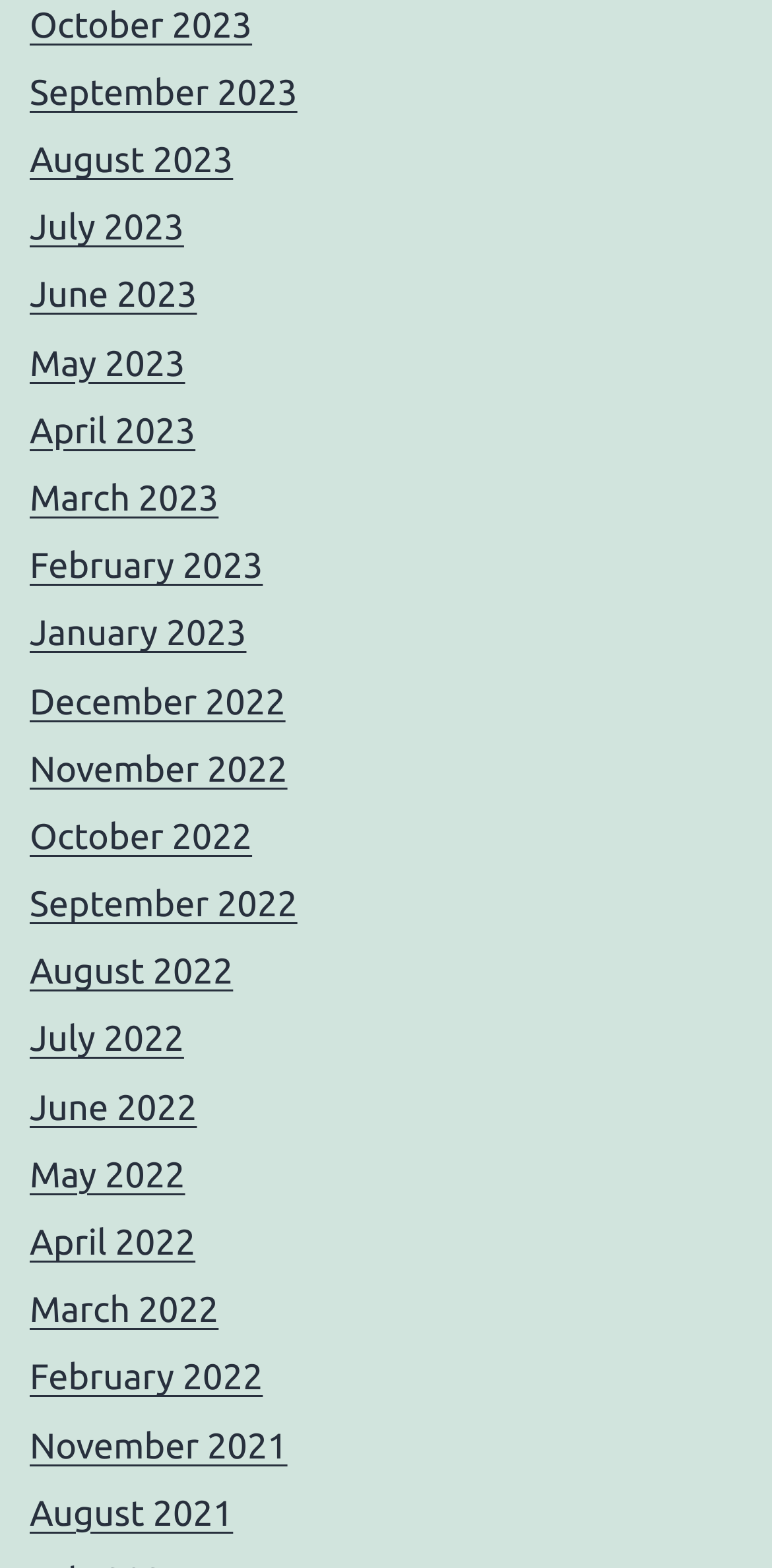Locate the bounding box coordinates of the segment that needs to be clicked to meet this instruction: "view October 2023".

[0.038, 0.003, 0.327, 0.029]